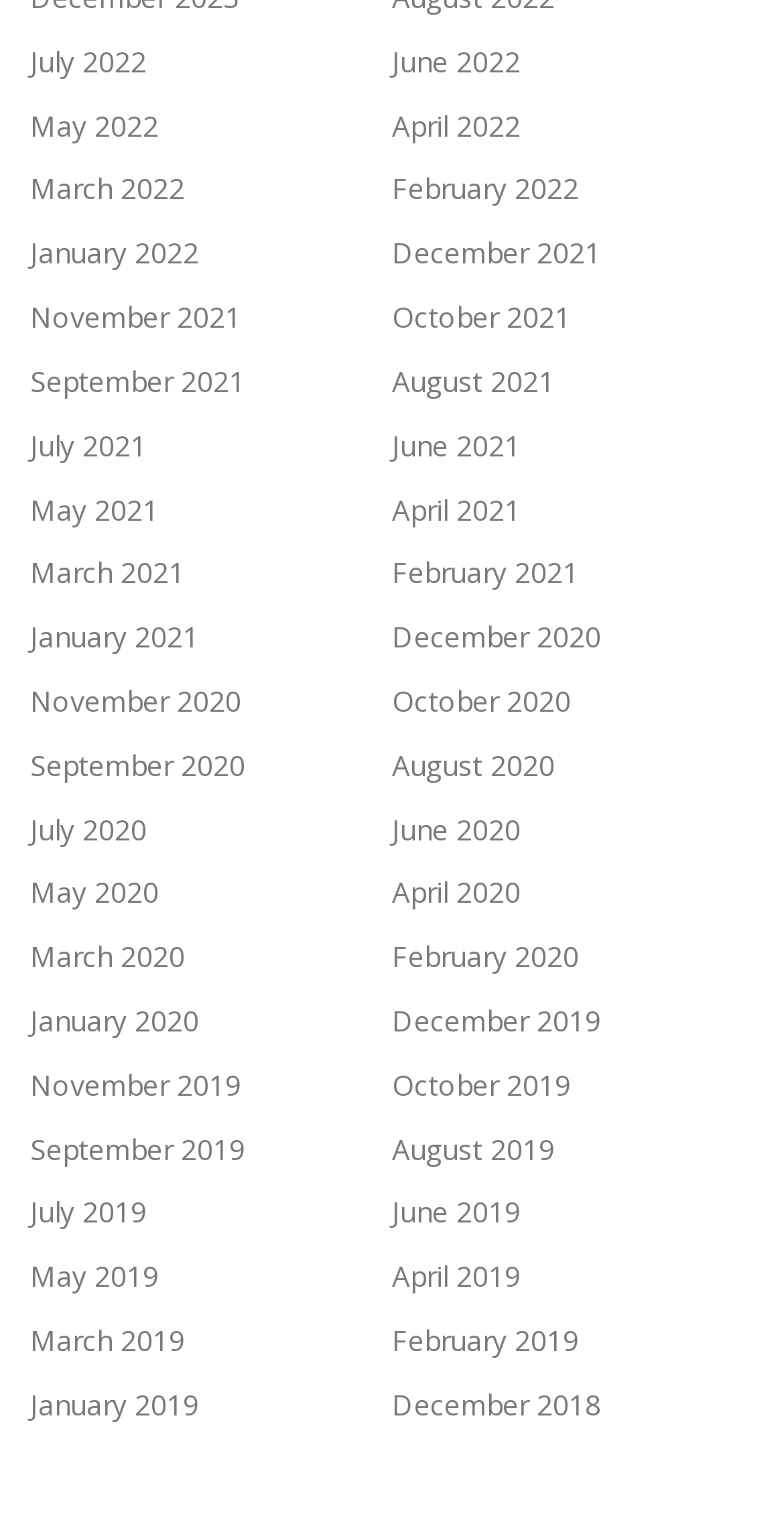Could you indicate the bounding box coordinates of the region to click in order to complete this instruction: "View September 2019".

[0.038, 0.745, 0.313, 0.77]